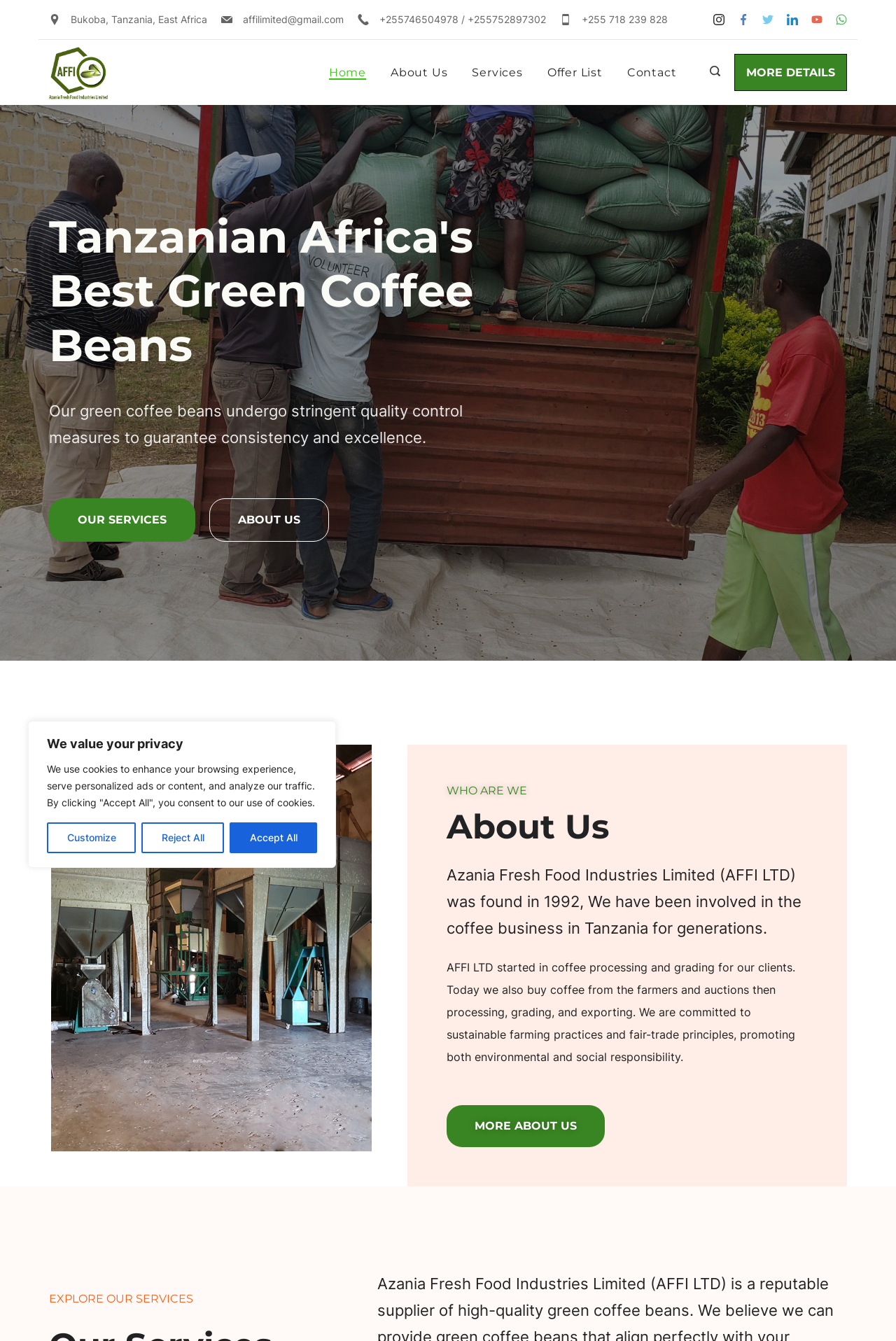Determine the bounding box coordinates for the HTML element mentioned in the following description: "more about us". The coordinates should be a list of four floats ranging from 0 to 1, represented as [left, top, right, bottom].

[0.498, 0.824, 0.675, 0.855]